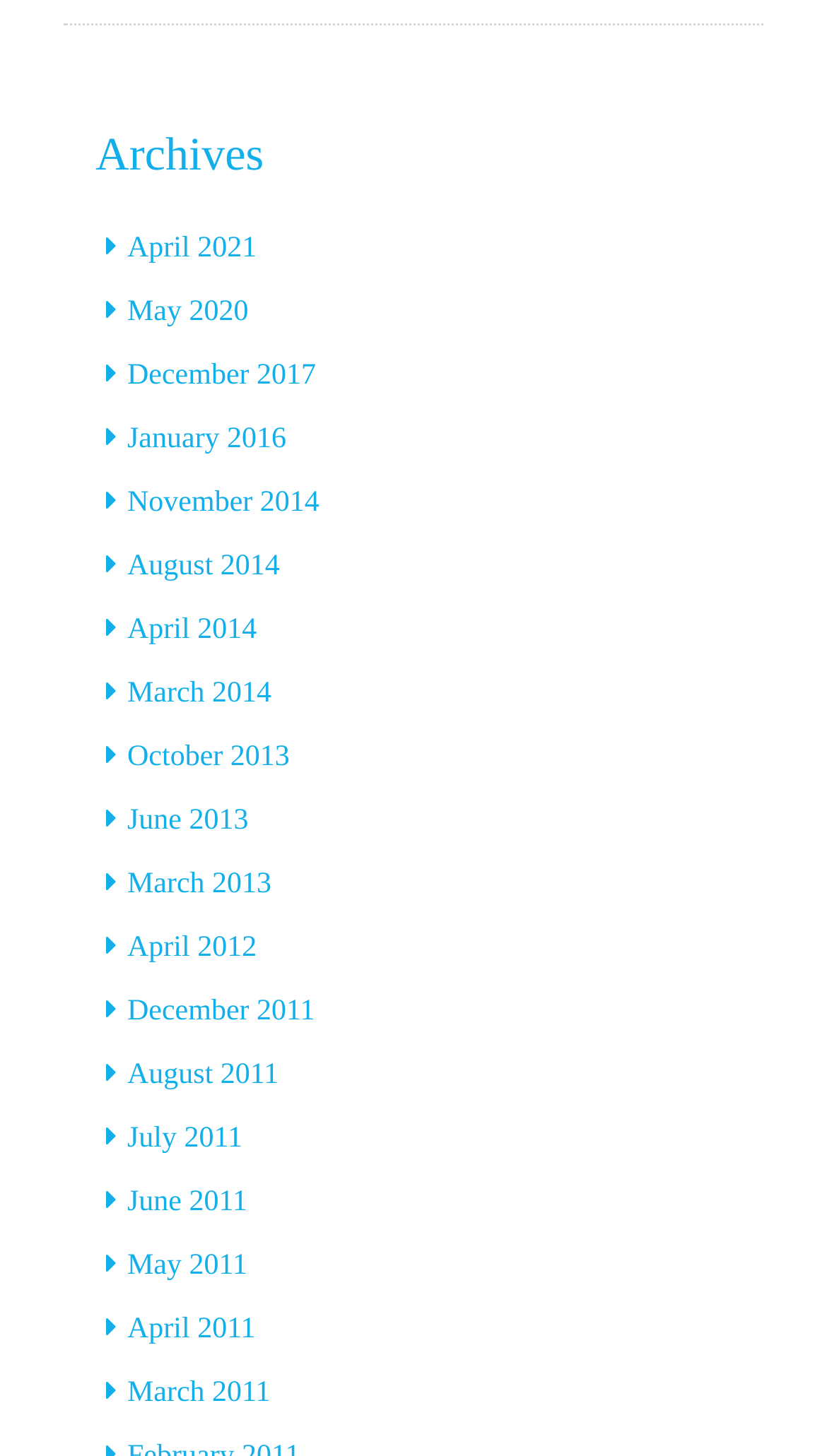Given the description of the UI element: "December 2017", predict the bounding box coordinates in the form of [left, top, right, bottom], with each value being a float between 0 and 1.

[0.154, 0.248, 0.382, 0.27]